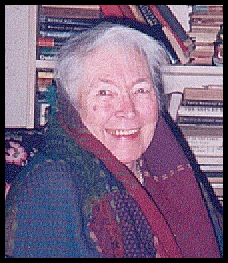What is behind the woman in the image?
Using the visual information, answer the question in a single word or phrase.

A bookshelf